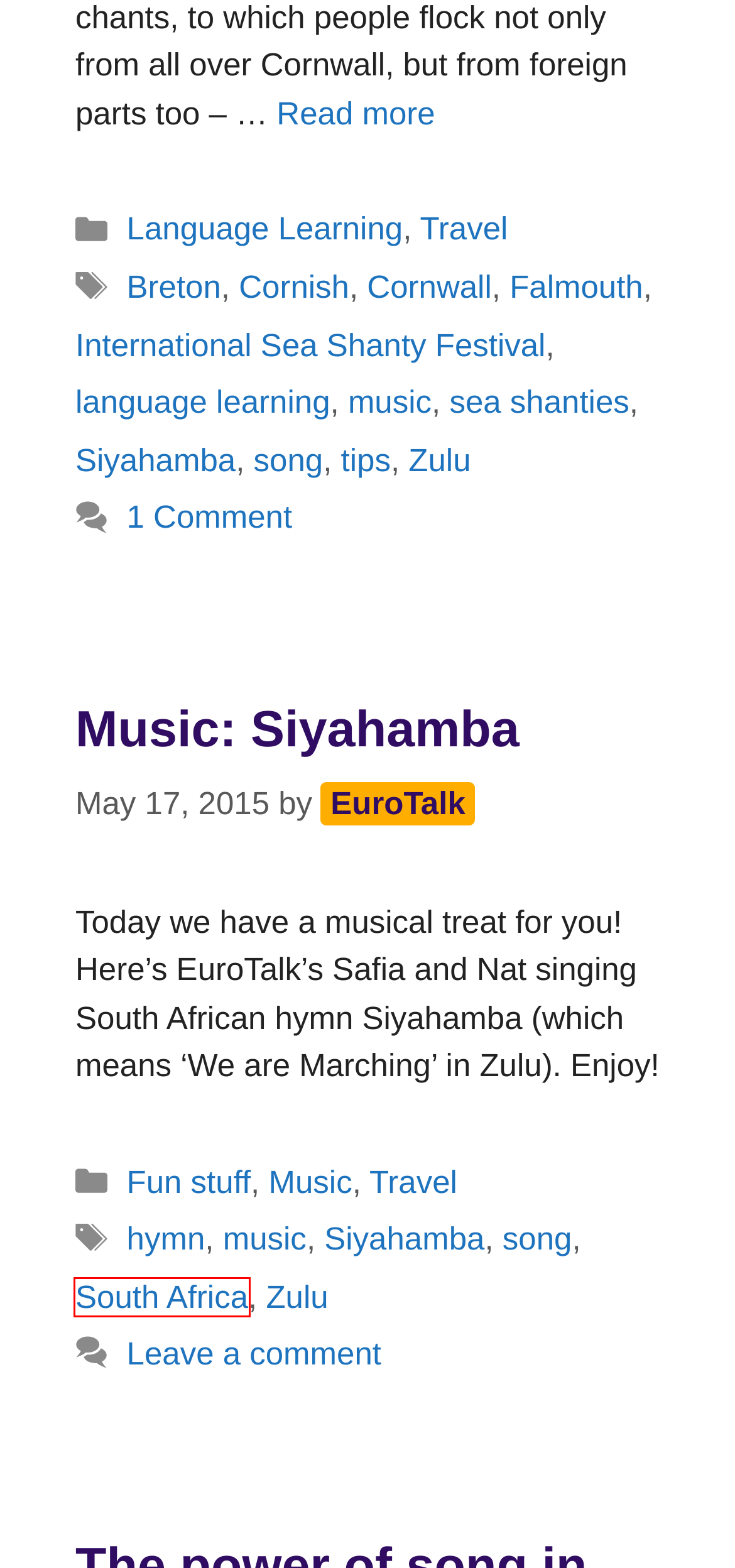Given a webpage screenshot with a red bounding box around a UI element, choose the webpage description that best matches the new webpage after clicking the element within the bounding box. Here are the candidates:
A. Zulu – uTalk Blog
B. South Africa – uTalk Blog
C. Travel – uTalk Blog
D. Way, Haul Away… Sea shanties and language learning – uTalk Blog
E. Language Learning – uTalk Blog
F. Falmouth – uTalk Blog
G. Cornwall – uTalk Blog
H. Siyahamba – uTalk Blog

B